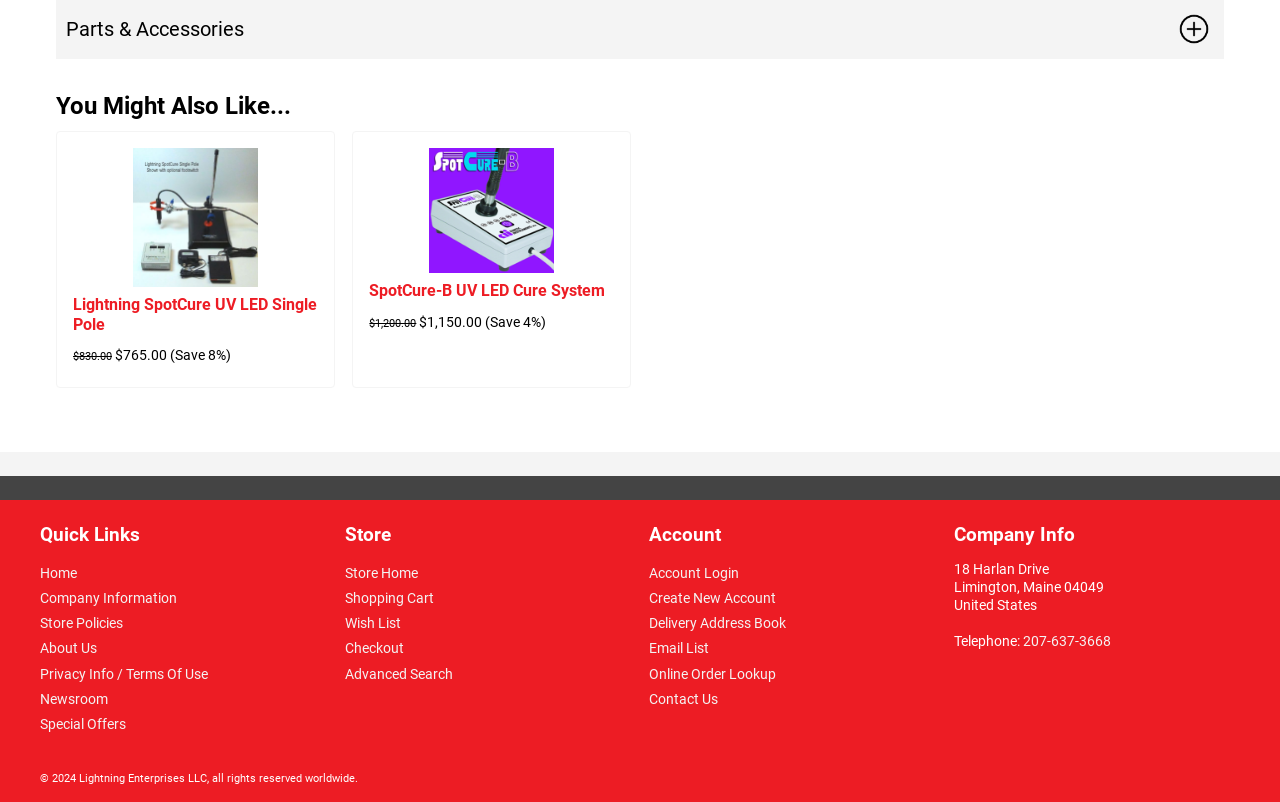Select the bounding box coordinates of the element I need to click to carry out the following instruction: "View company information".

[0.507, 0.7, 0.731, 0.731]